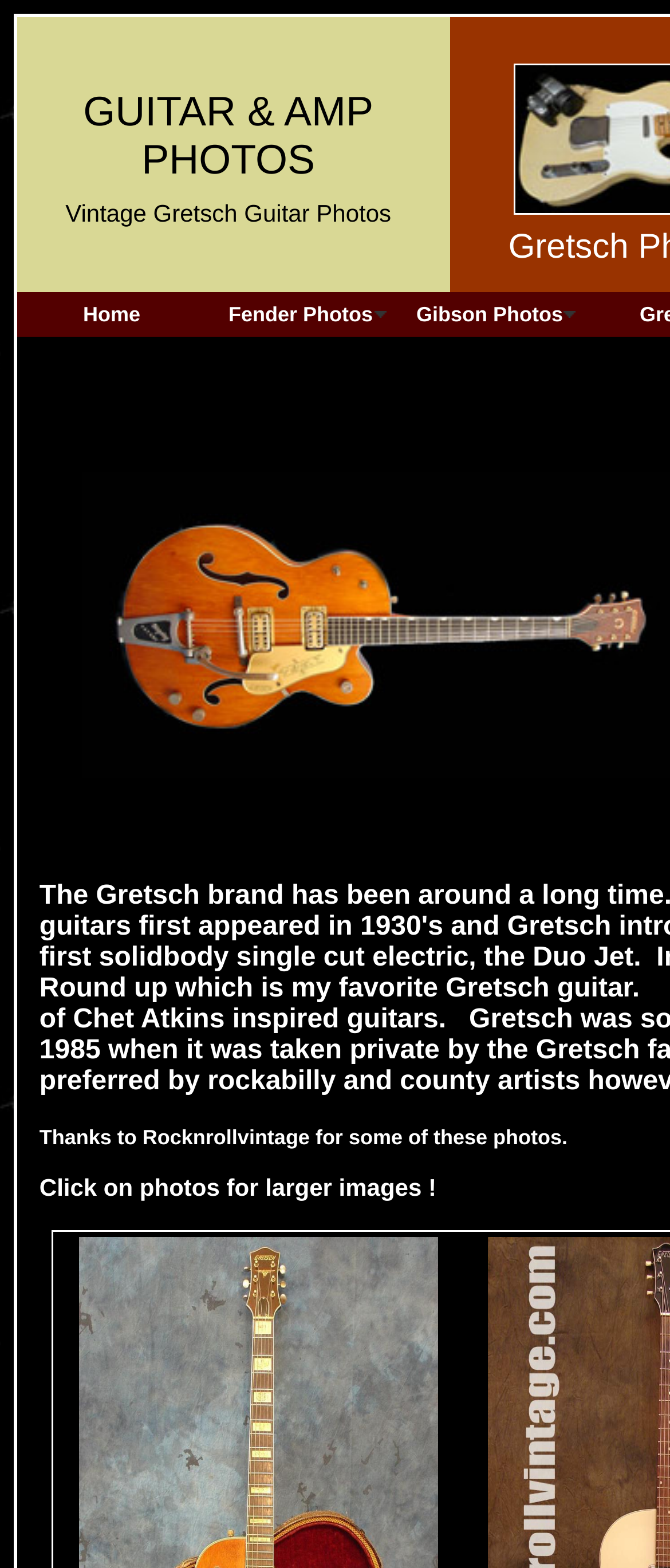Identify the bounding box coordinates for the UI element that matches this description: "Online Applications".

None